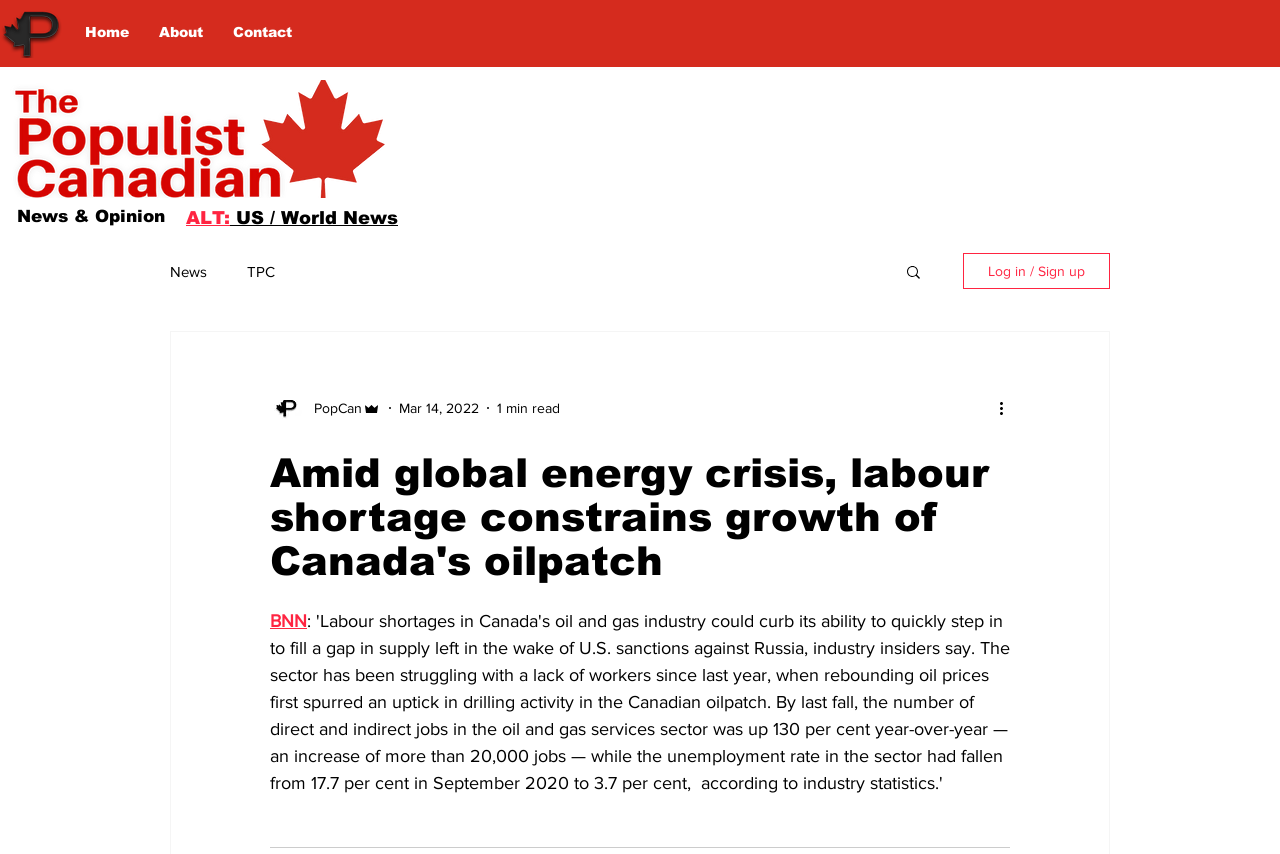Provide a brief response to the question below using a single word or phrase: 
What is the topic of the news article?

Labour shortage in Canada's oil and gas industry